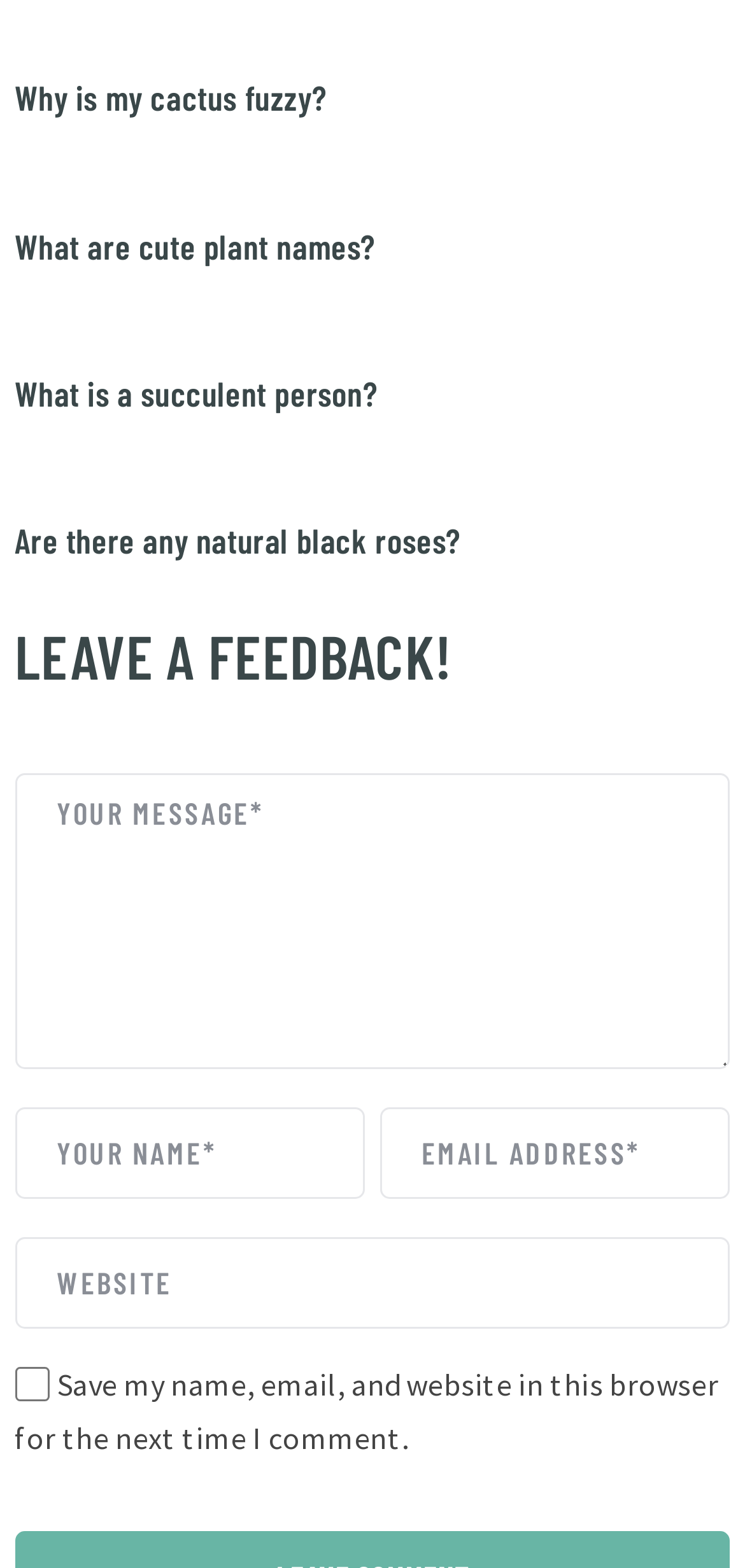Please determine the bounding box coordinates for the element that should be clicked to follow these instructions: "Check the checkbox to save your information".

[0.02, 0.871, 0.066, 0.893]